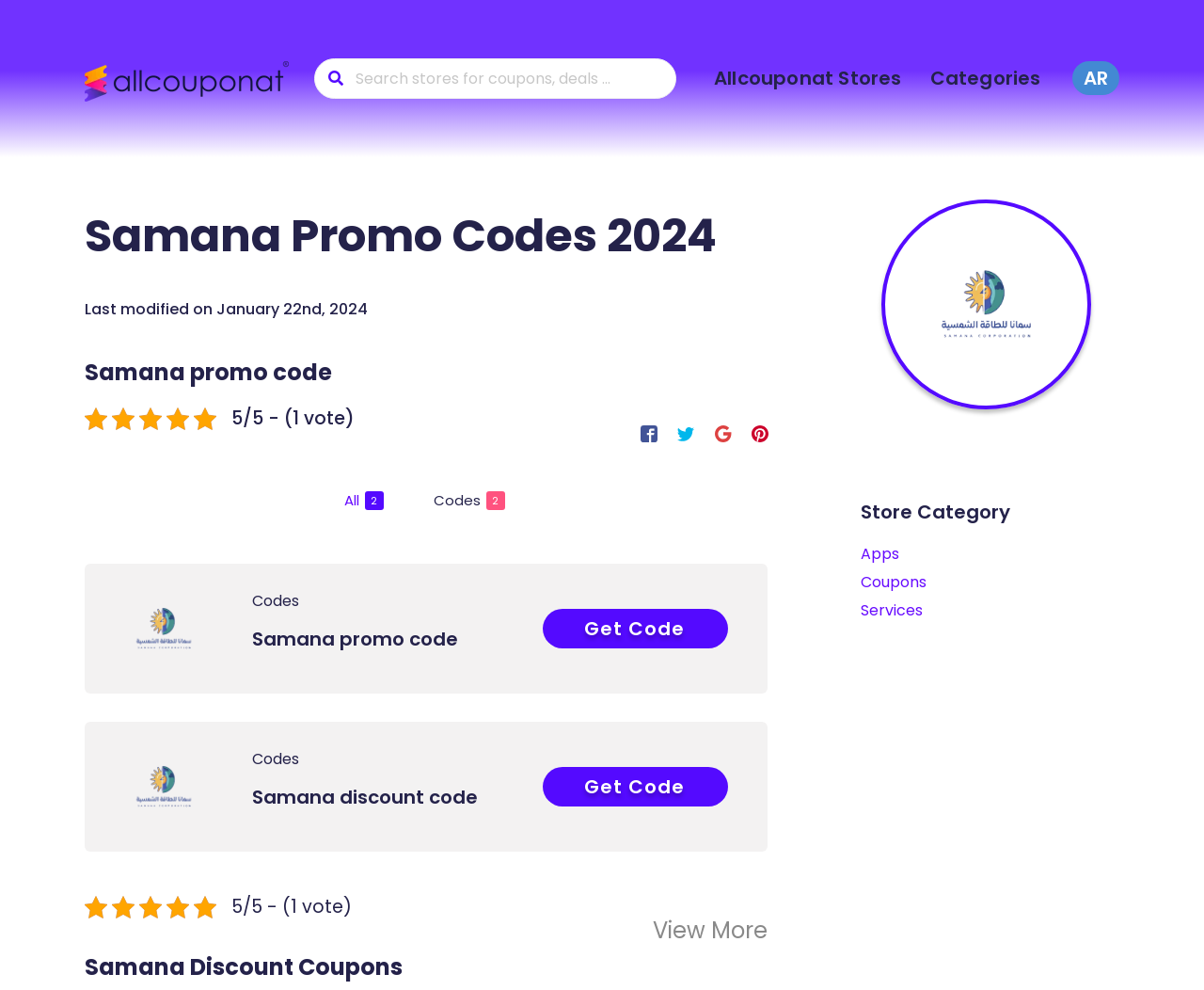Answer briefly with one word or phrase:
How many social media sharing options are available?

4